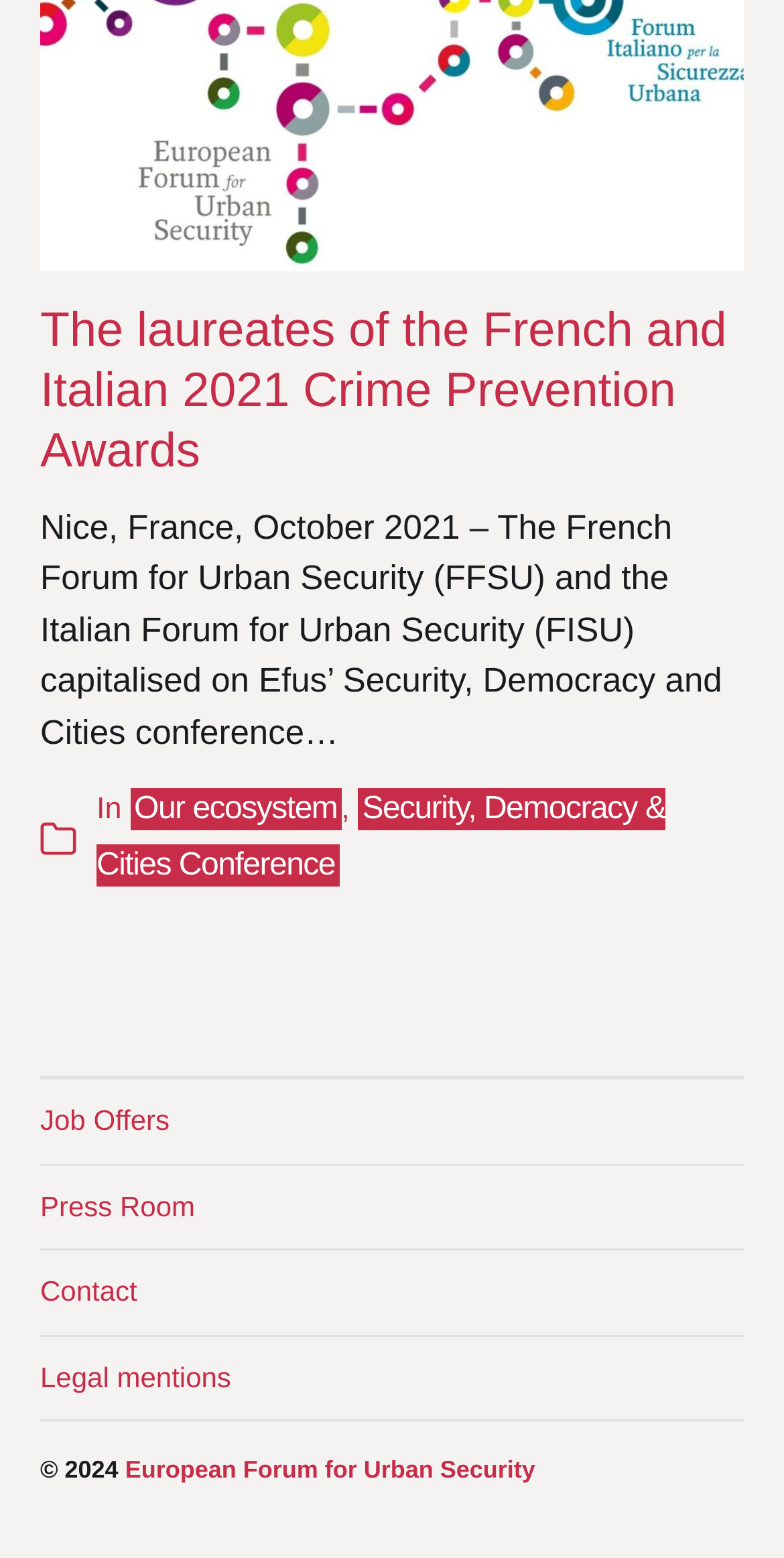Please specify the bounding box coordinates in the format (top-left x, top-left y, bottom-right x, bottom-right y), with values ranging from 0 to 1. Identify the bounding box for the UI component described as follows: 繁體中文

None